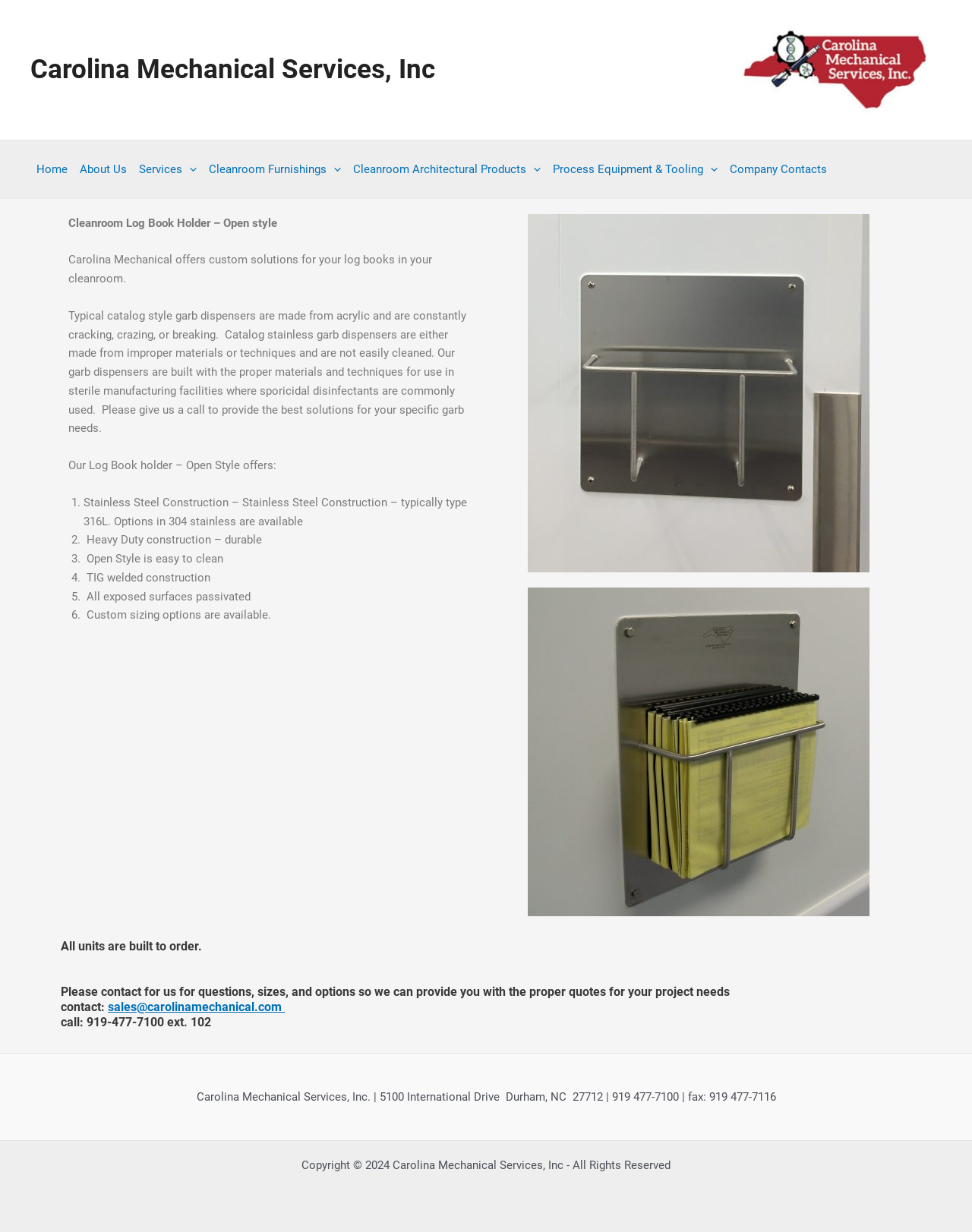Consider the image and give a detailed and elaborate answer to the question: 
How can I contact the company for quotes?

The webpage provides contact information, including an email address 'sales@carolinamechanical.com' and a phone number '919-477-7100 ext. 102', which can be used to request quotes for the log book holder.